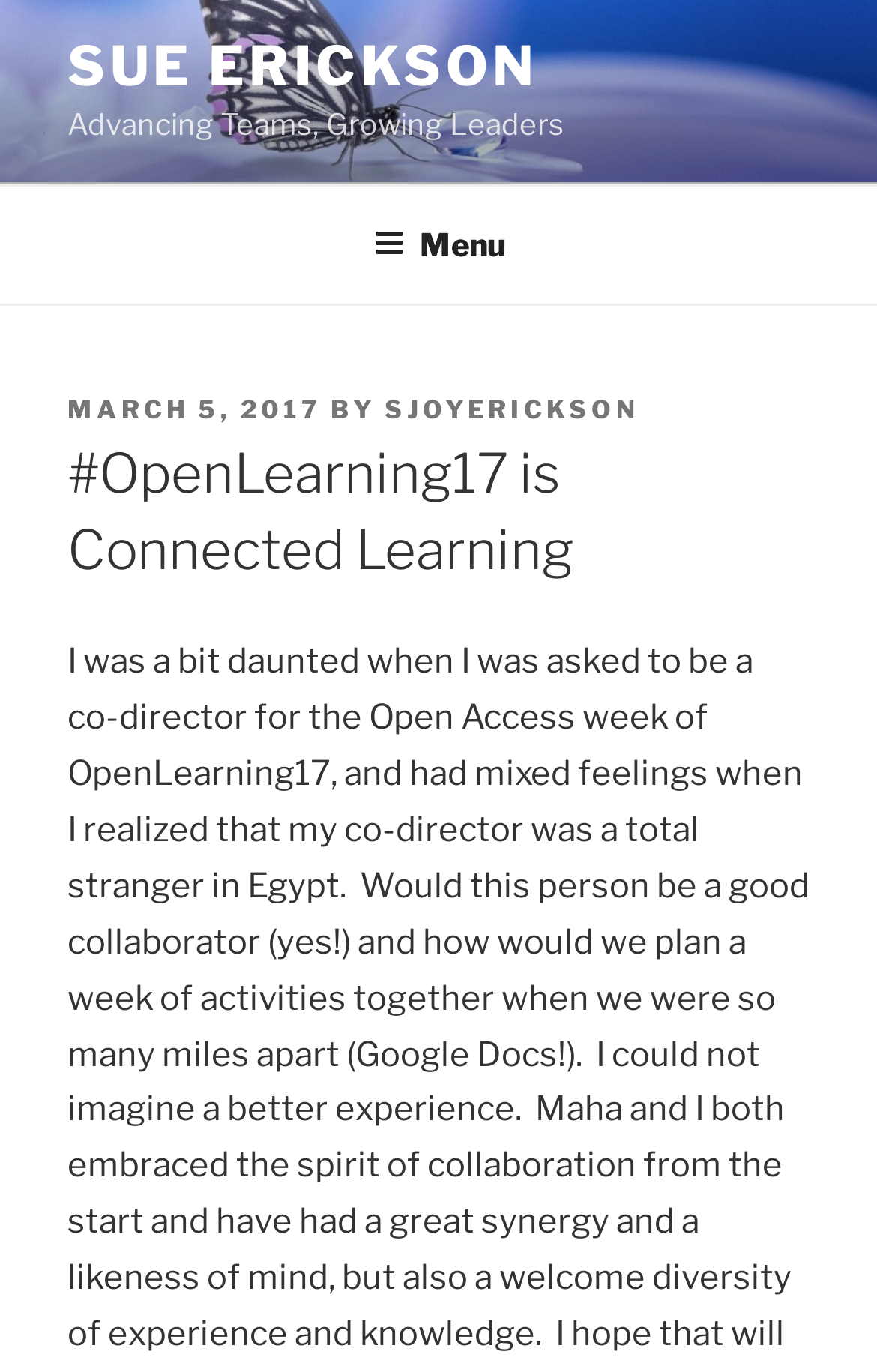What is the top menu button's status?
Refer to the image and provide a detailed answer to the question.

I found the answer by looking at the button element with the text 'Menu' which has an attribute 'expanded' set to 'False'.